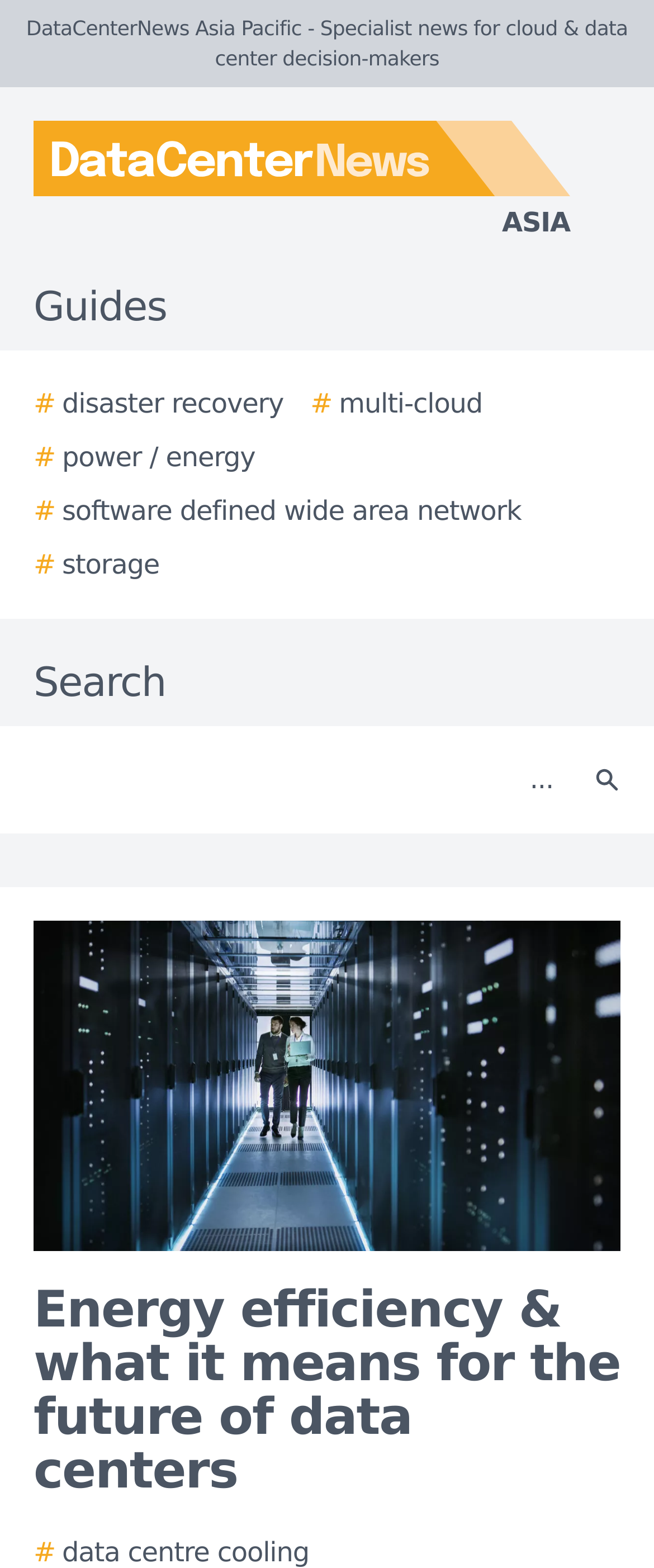Respond with a single word or phrase:
What is the topic of the main article on the webpage?

Energy efficiency and data centers